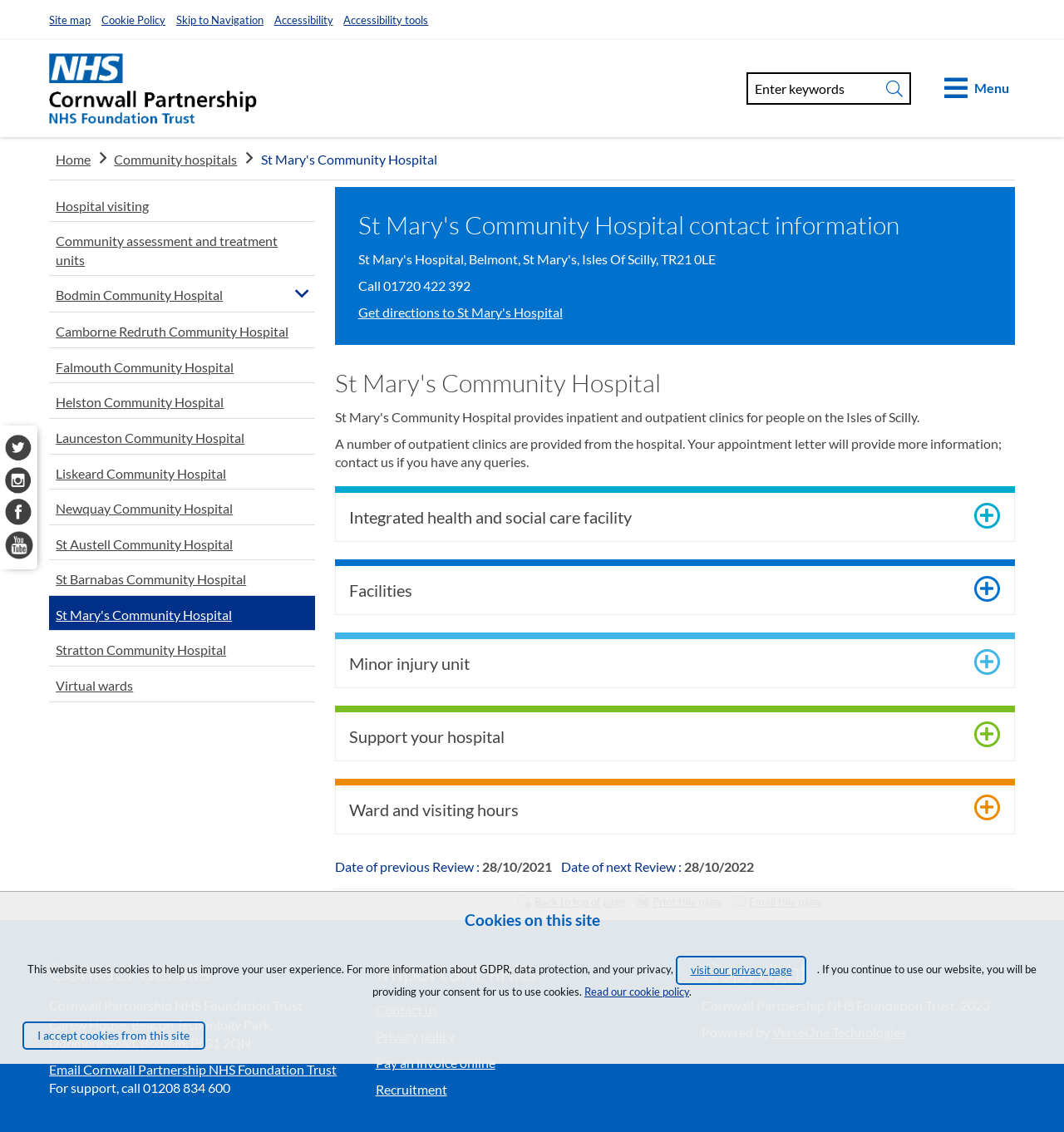Please identify the coordinates of the bounding box for the clickable region that will accomplish this instruction: "Contact Cornwall Partnership NHS Foundation Trust".

[0.046, 0.938, 0.317, 0.952]